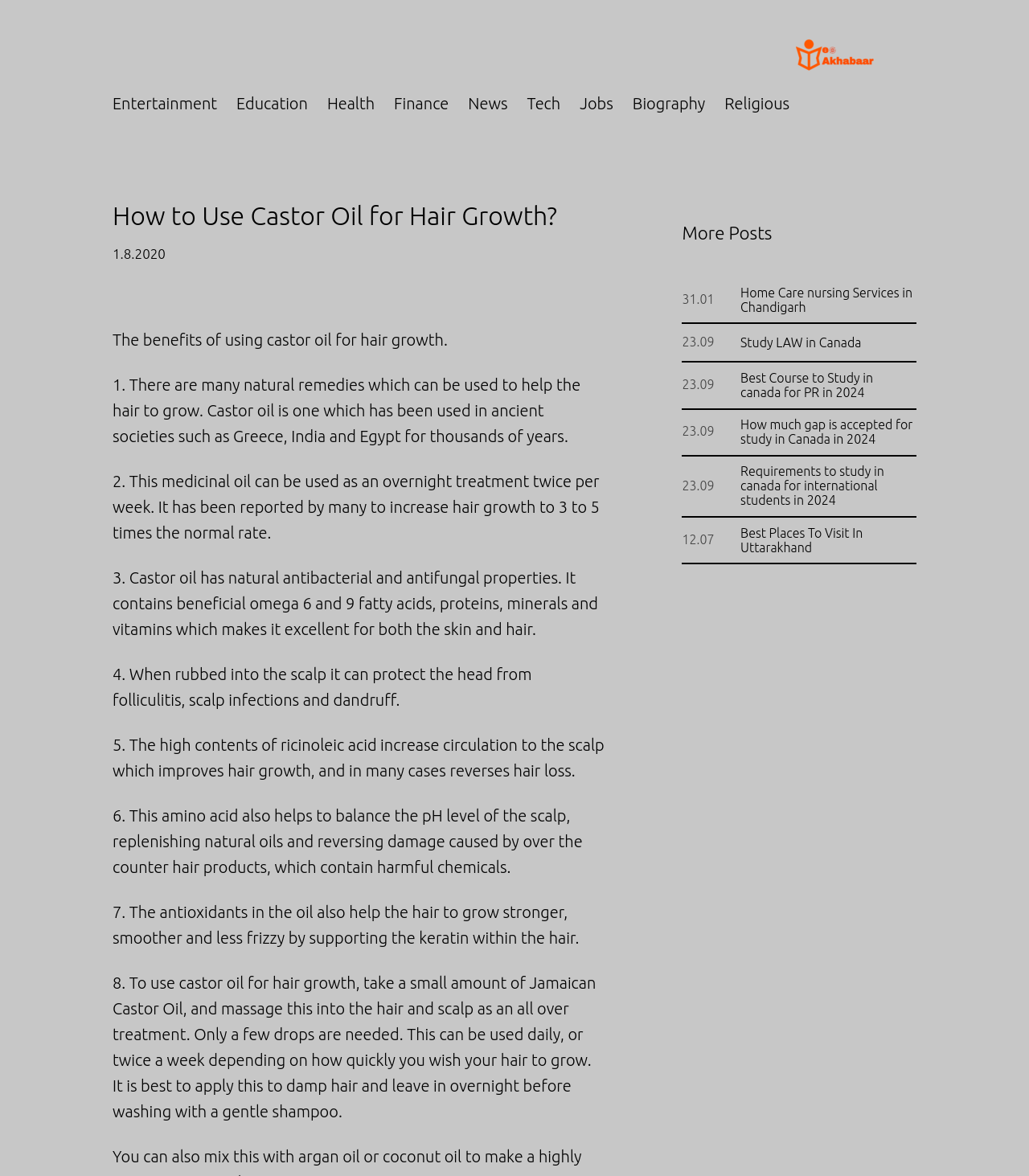Please locate the bounding box coordinates of the region I need to click to follow this instruction: "Click on the 'Entertainment' link".

[0.109, 0.077, 0.211, 0.099]